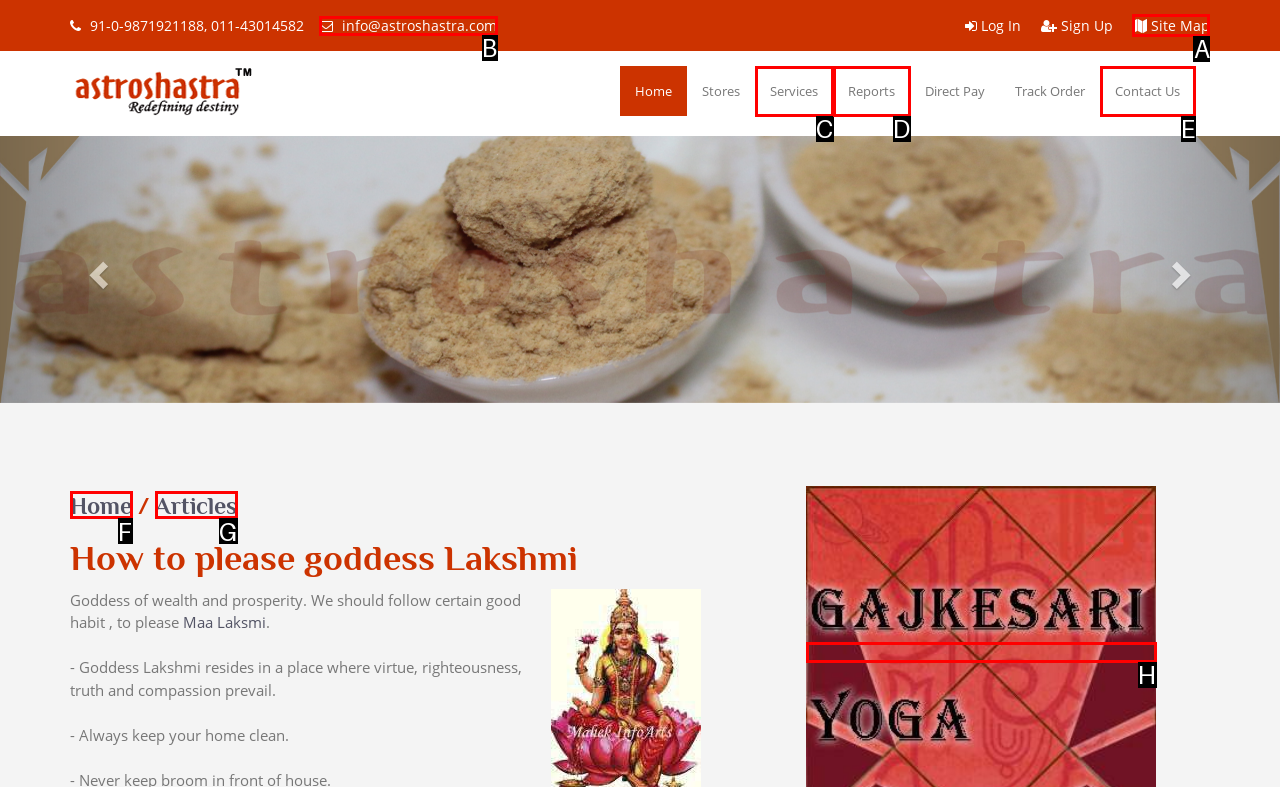Indicate the letter of the UI element that should be clicked to accomplish the task: View the site map. Answer with the letter only.

A